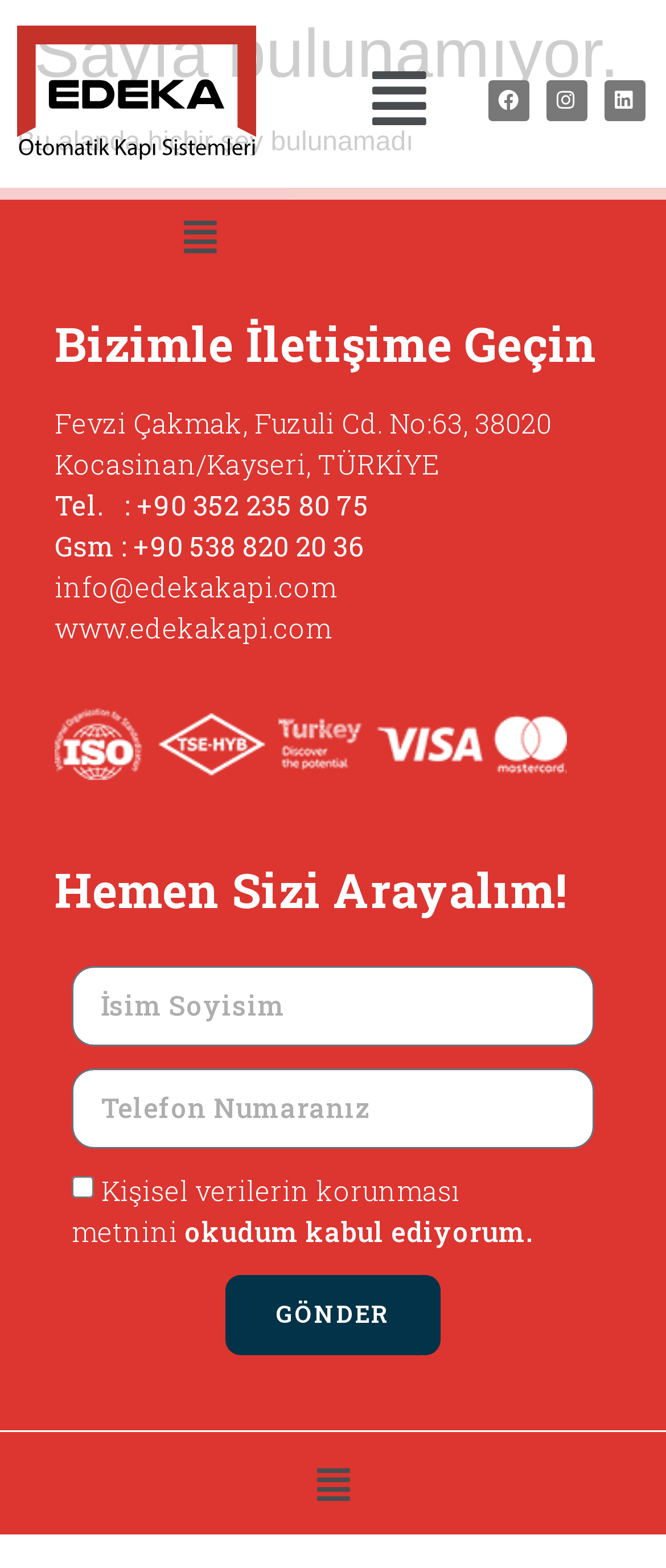Using the webpage screenshot, locate the HTML element that fits the following description and provide its bounding box: "Kişisel verilerin korunması metnini".

[0.108, 0.747, 0.691, 0.796]